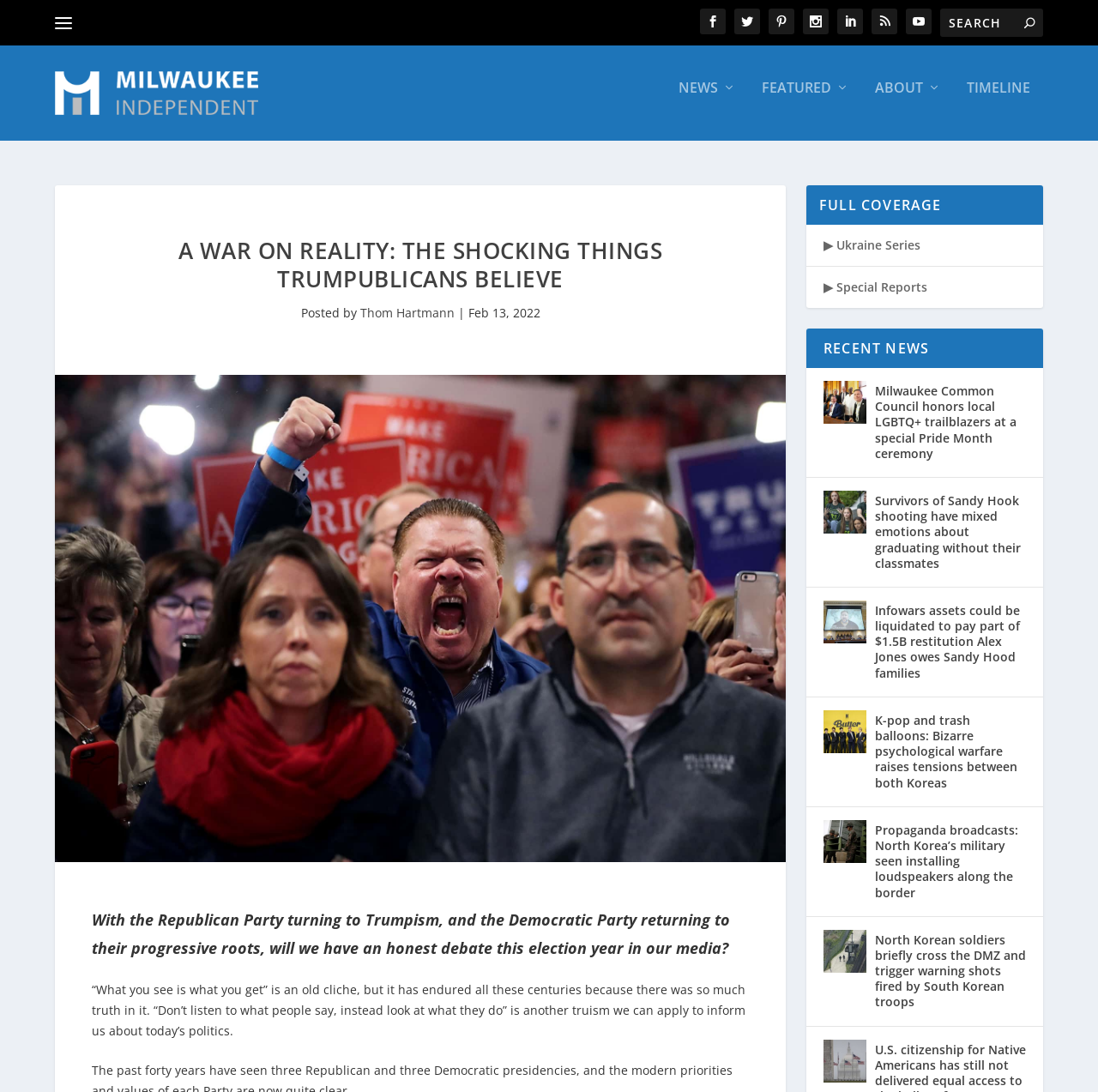What is the search box placeholder text?
Refer to the screenshot and answer in one word or phrase.

Search for: